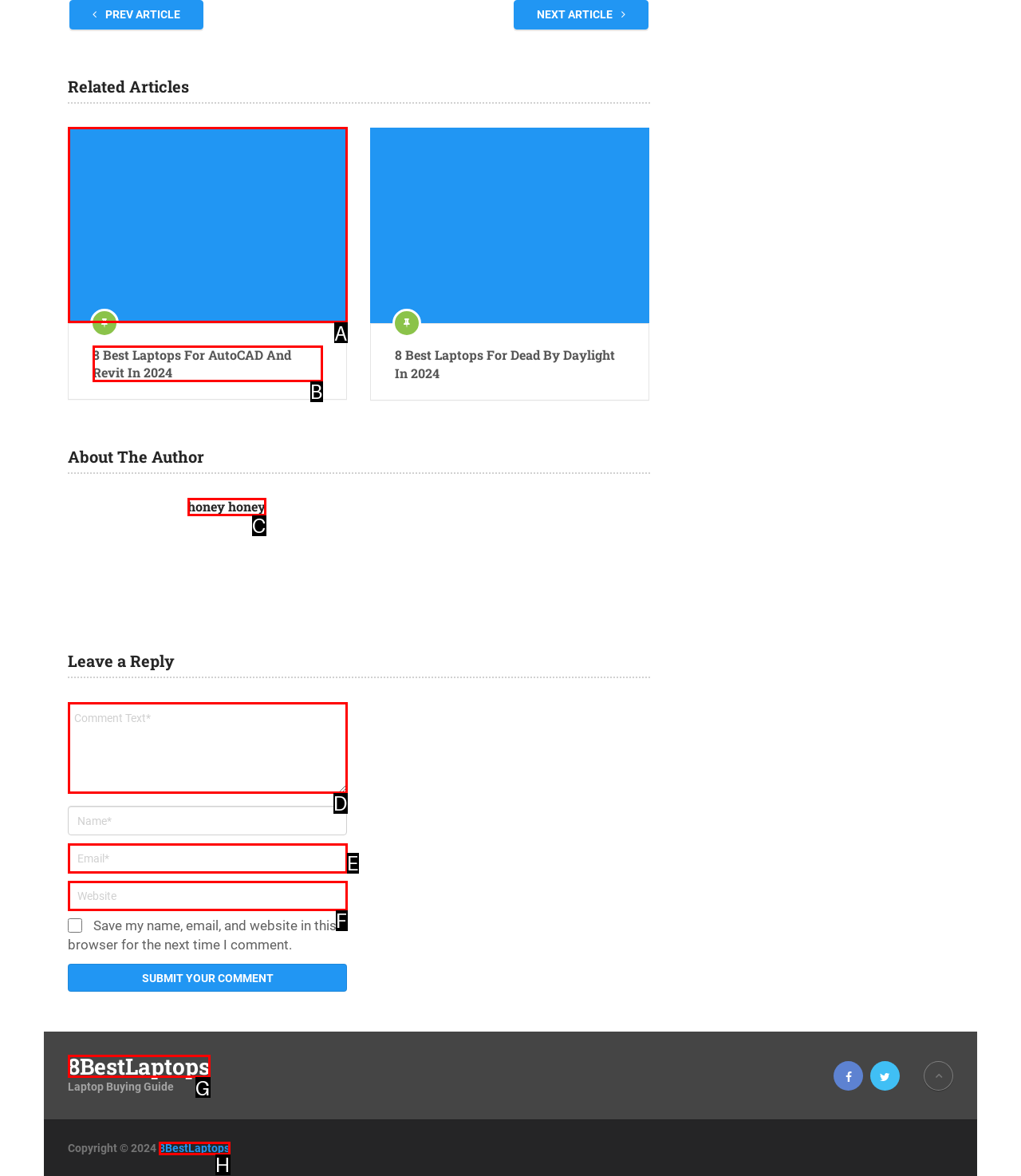Choose the letter that best represents the description: 8BestLaptops. Provide the letter as your response.

G